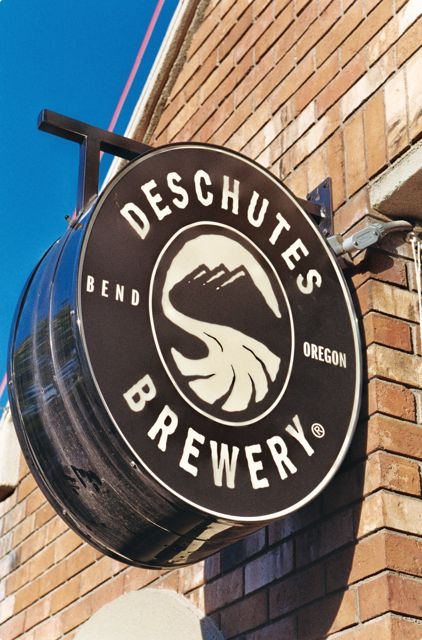What is symbolized by the stylized design in the center of the sign?
Give a single word or phrase answer based on the content of the image.

Flowing river or wave